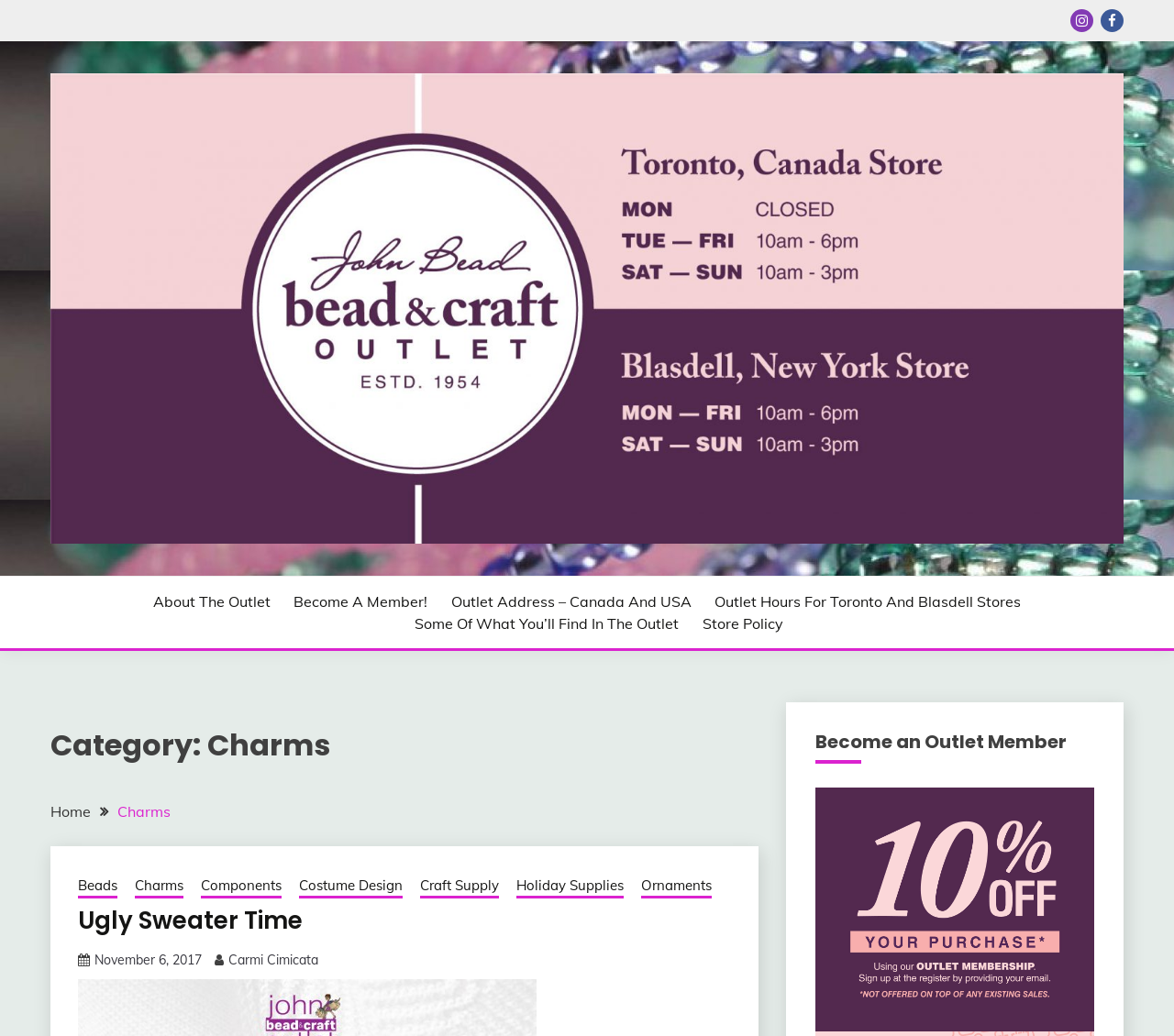Give a one-word or short phrase answer to this question: 
What is the category of the current page?

Charms